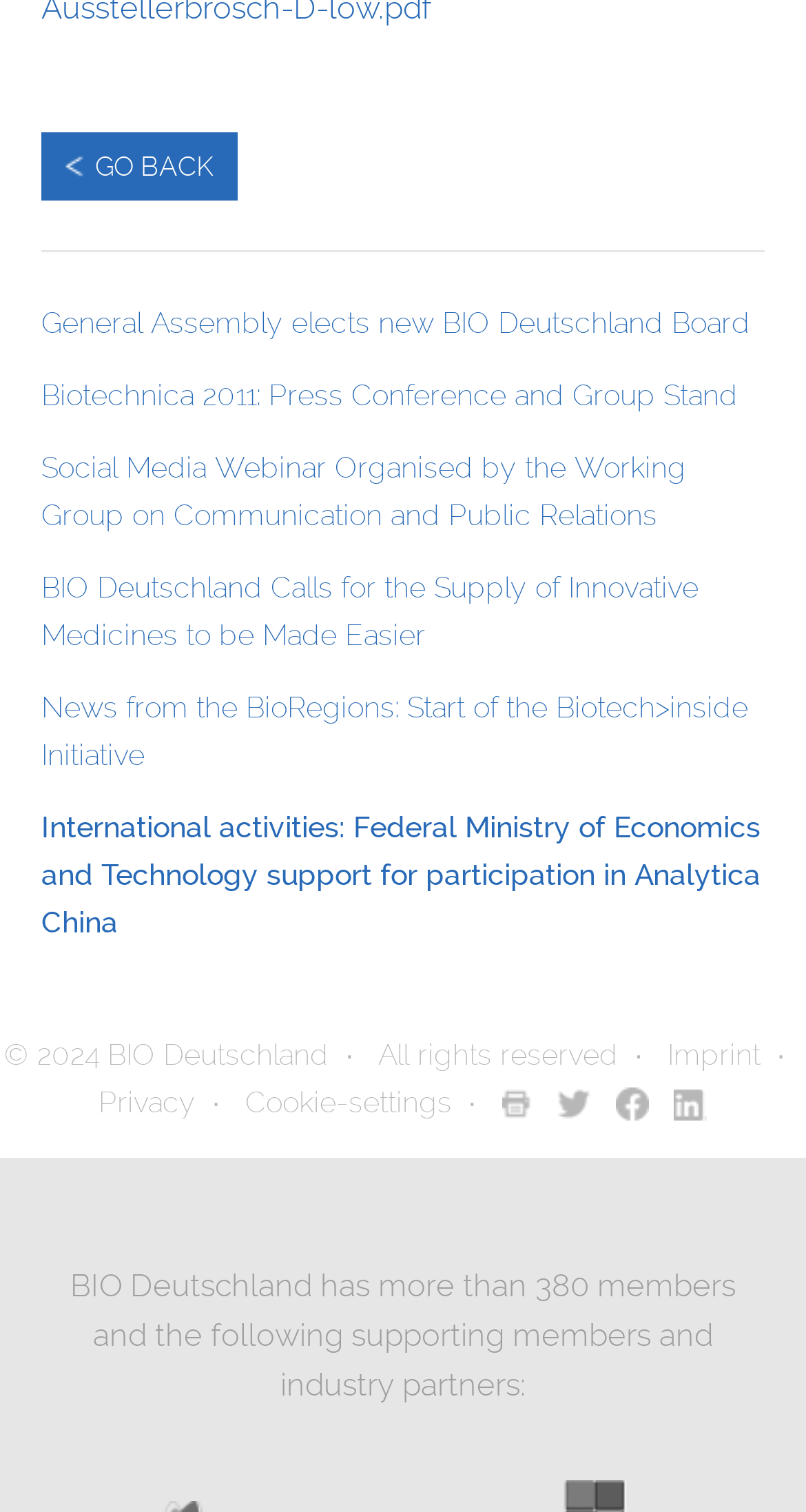Identify the bounding box coordinates for the element you need to click to achieve the following task: "view members". The coordinates must be four float values ranging from 0 to 1, formatted as [left, top, right, bottom].

[0.741, 0.838, 0.913, 0.862]